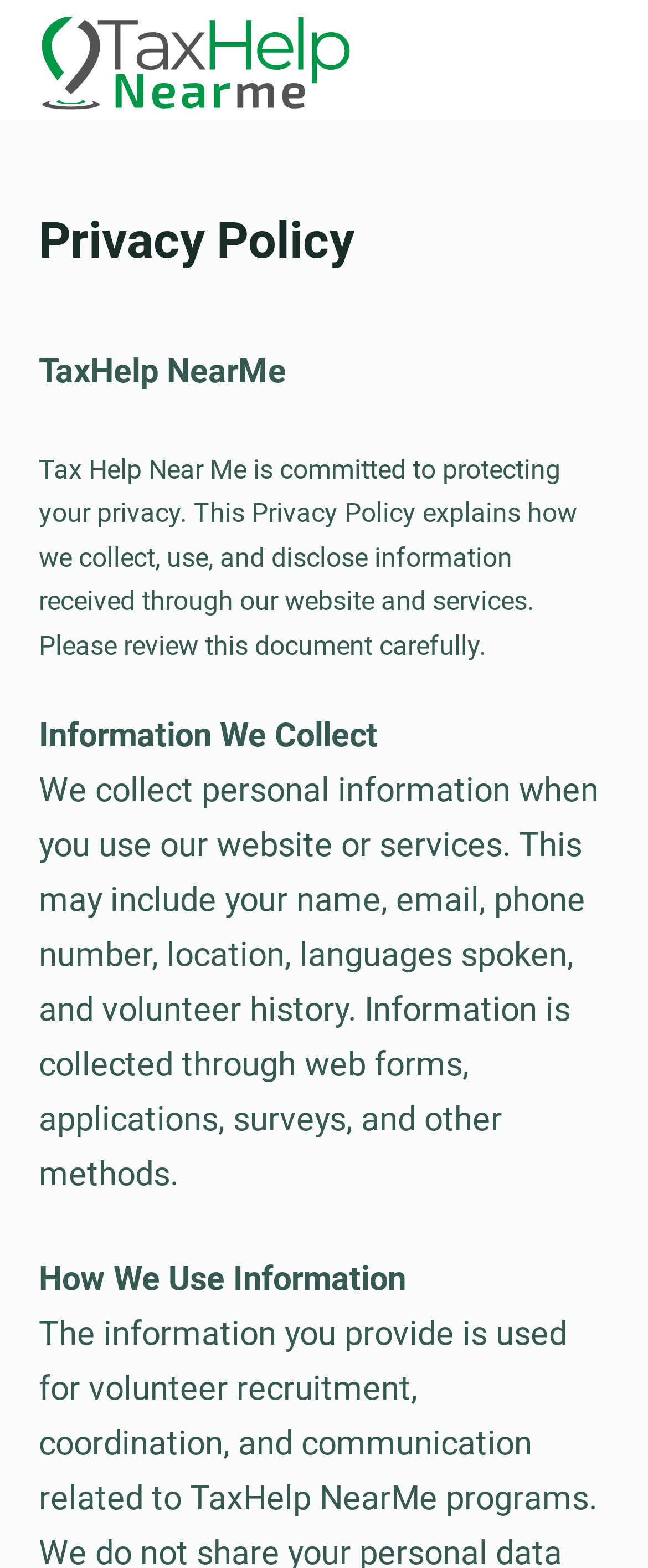How is information collected by the organization?
Based on the visual information, provide a detailed and comprehensive answer.

The method of information collection can be found in the static text element 'Information is collected through web forms, applications, surveys, and other methods.' which is a child of the 'Menu' button. This element provides a list of methods used by the organization to collect information.